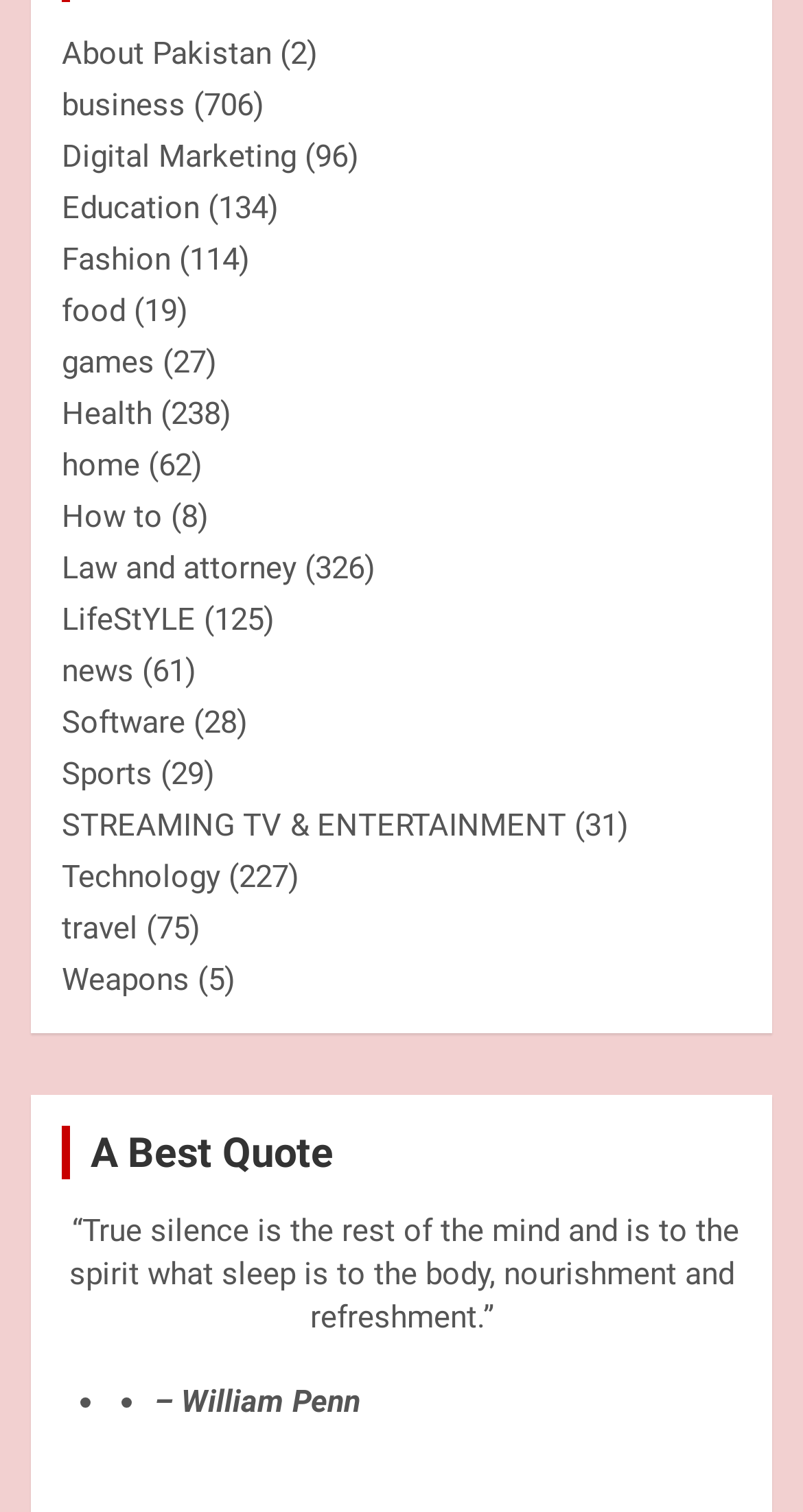Identify the bounding box coordinates for the UI element described as: "Law and attorney".

[0.077, 0.363, 0.369, 0.388]